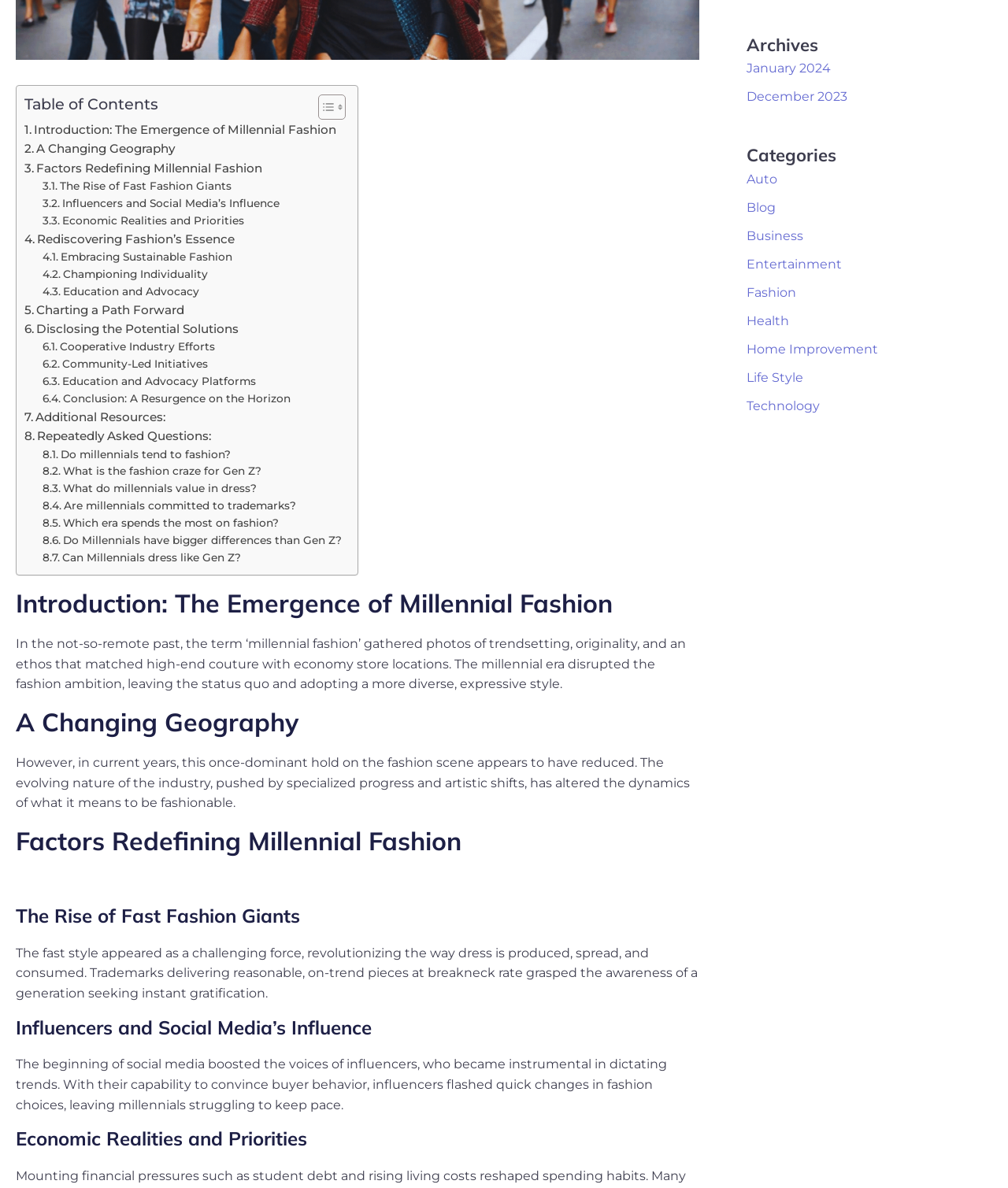Given the following UI element description: "Toggle", find the bounding box coordinates in the webpage screenshot.

[0.304, 0.079, 0.339, 0.101]